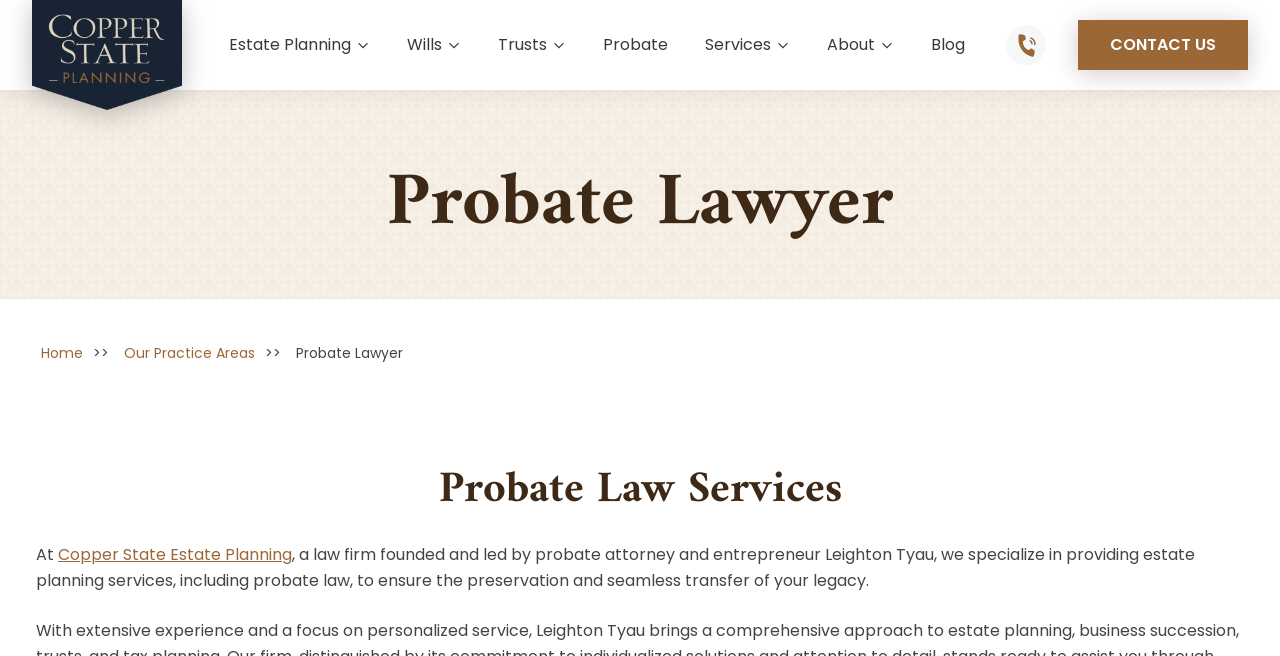Please provide a detailed answer to the question below by examining the image:
What is the purpose of the law firm?

I found the purpose of the law firm by reading the paragraph of text on the webpage, which says 'to ensure the preservation and seamless transfer of your legacy'. This indicates that the purpose of the law firm is to help clients preserve and transfer their legacy.